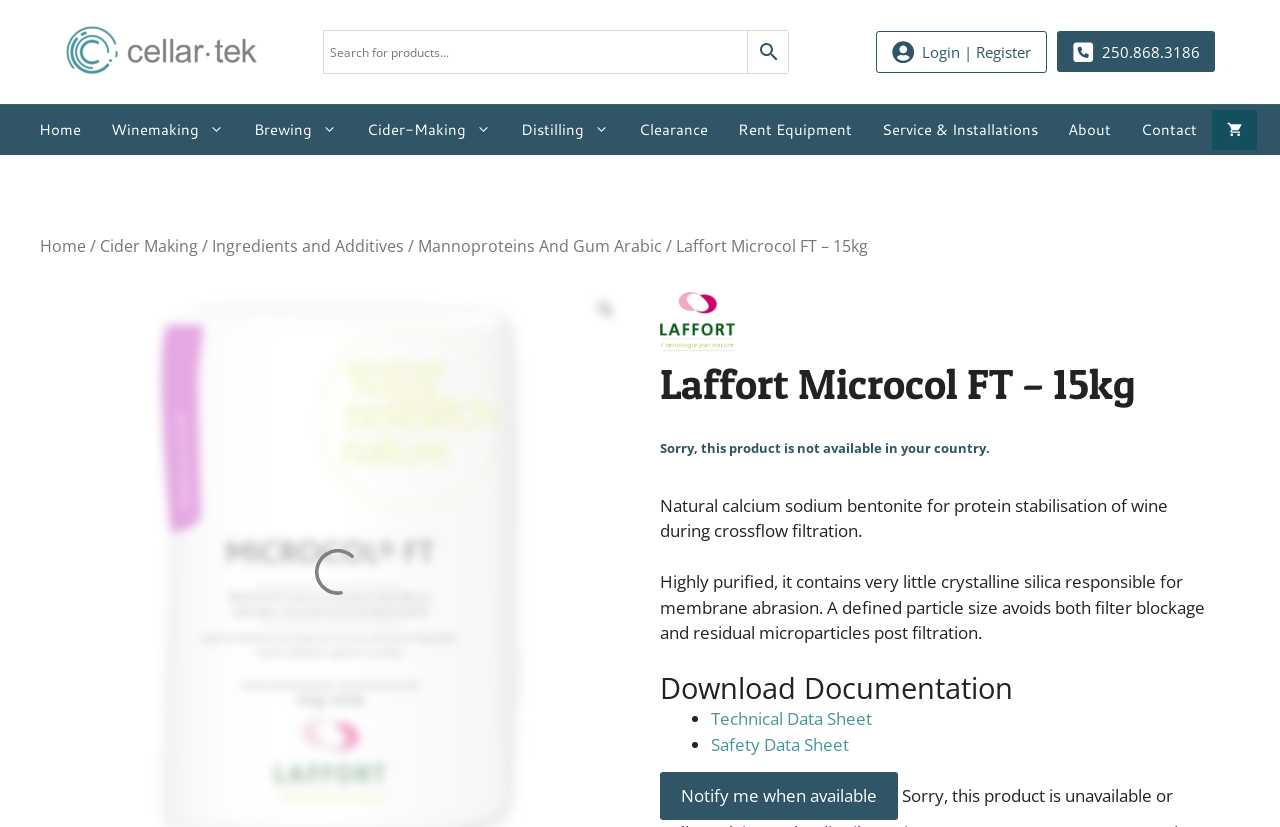Kindly determine the bounding box coordinates for the area that needs to be clicked to execute this instruction: "Notify me when available".

[0.516, 0.934, 0.702, 0.991]